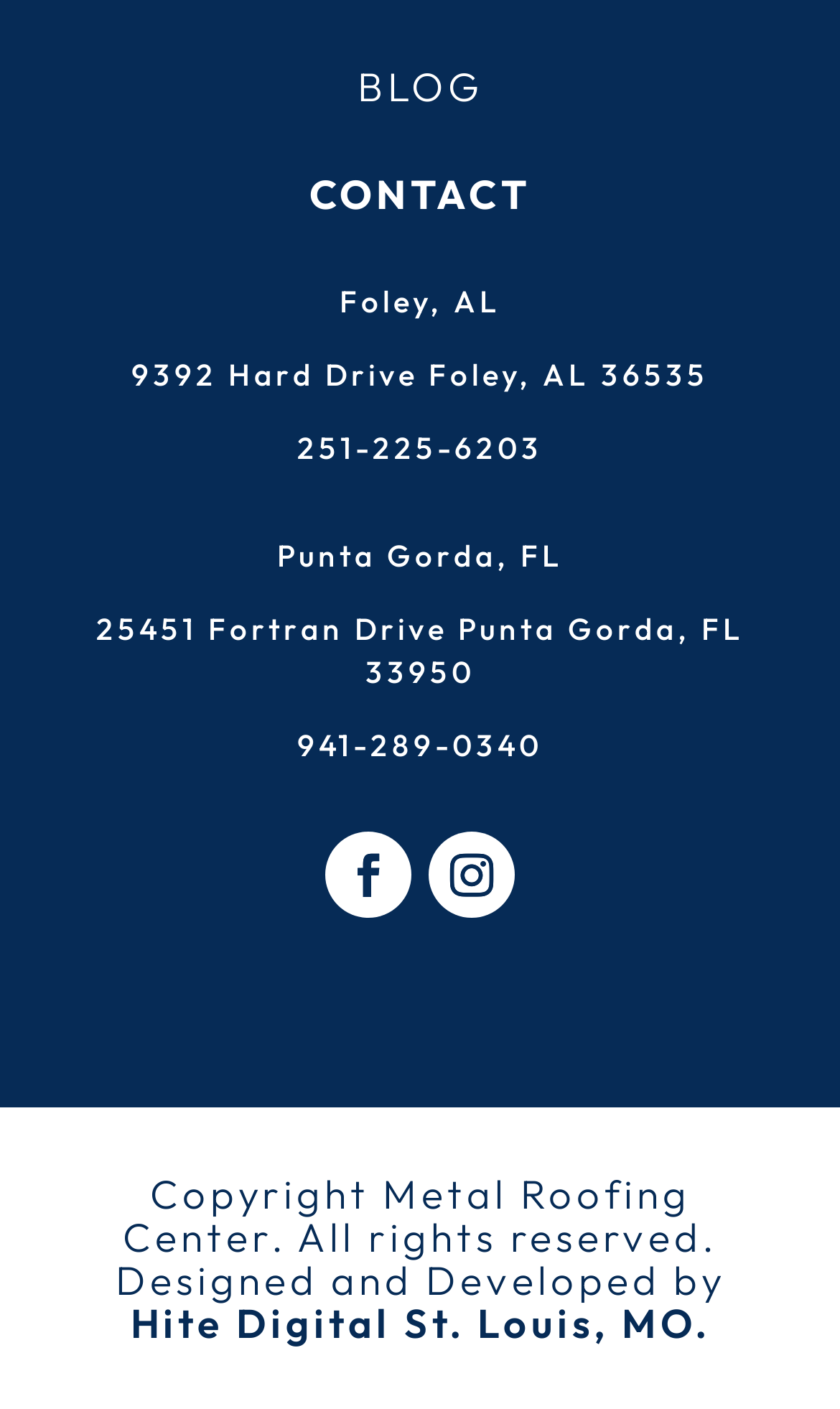Respond to the question below with a single word or phrase:
How many locations are listed on the webpage?

2